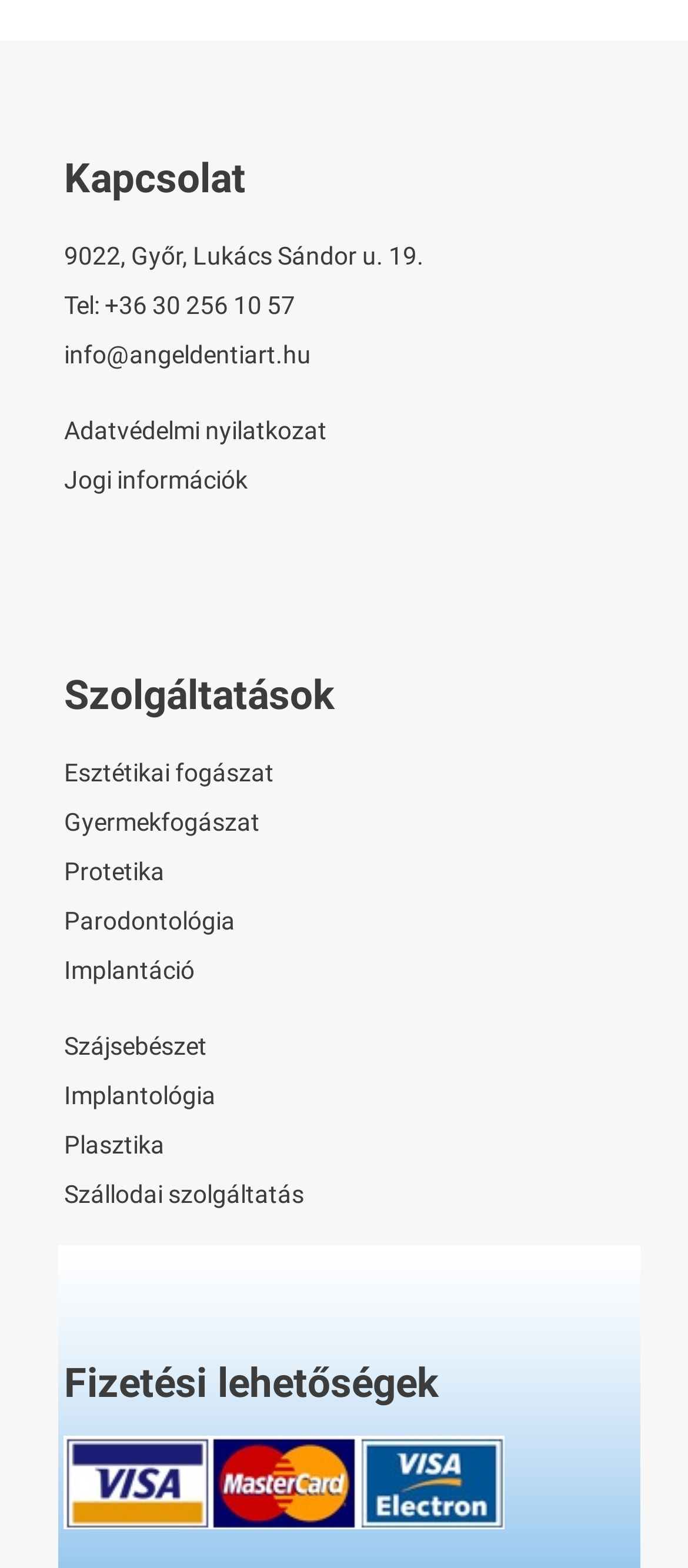Refer to the image and provide an in-depth answer to the question: 
What is the email address of the dental clinic?

I found the email address by looking at the link element with the text 'info@angeldentiart.hu' which is located under the 'Kapcsolat' heading.